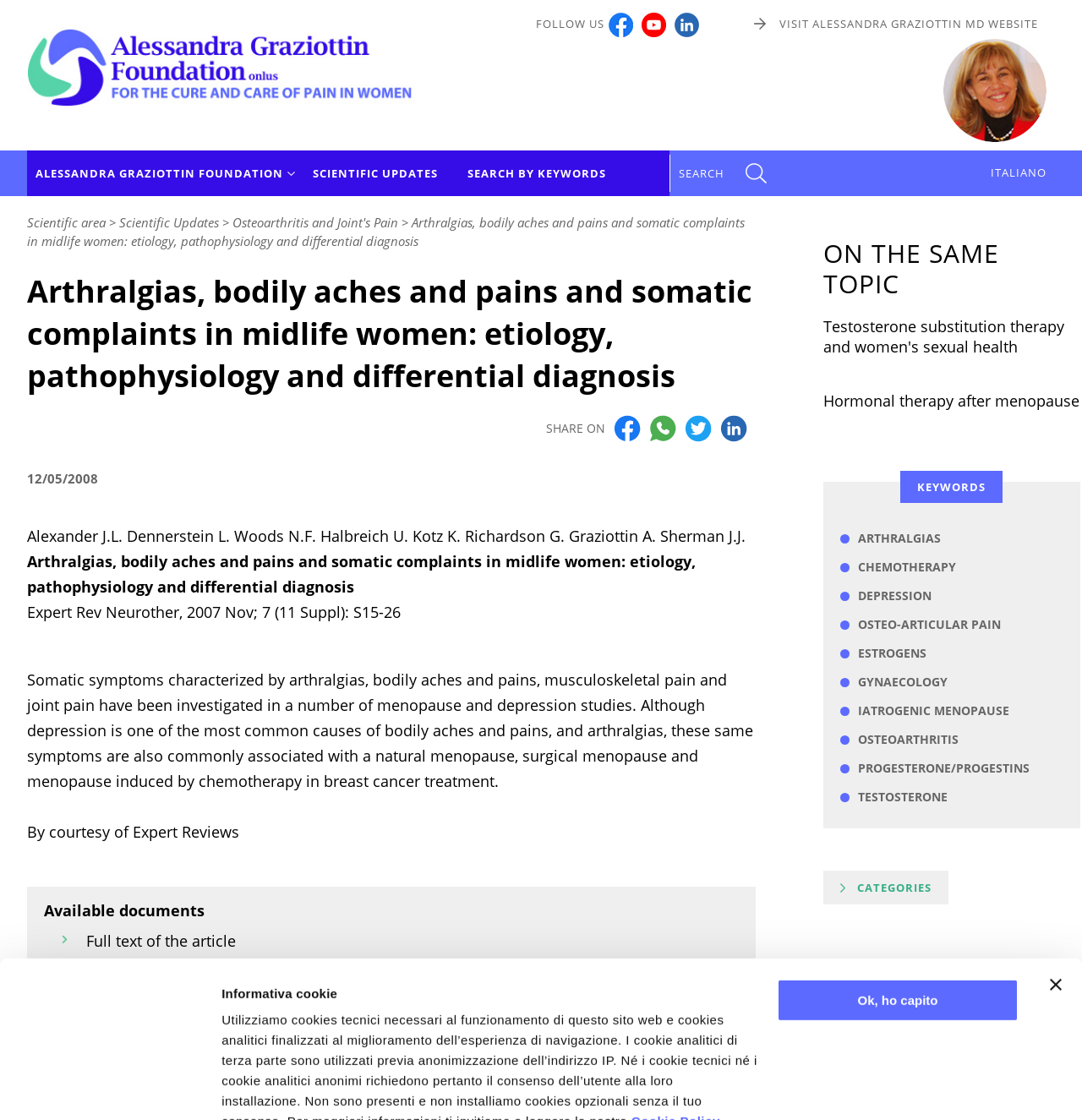Generate a thorough explanation of the webpage's elements.

This webpage is about the Alessandra Graziottin Foundation, a non-profit organization focused on the cure and care of pain in women. At the top of the page, there is a dialog box with a cookie policy notification, which includes a link to the Cookie Policy and a button to accept the terms. Below this, there is a logo of the foundation, which links to the foundation's website.

On the left side of the page, there are several links to social media platforms, including Facebook, Youtube, and Linkedin, as well as a link to visit the foundation's website. Below these links, there is a heading "ALESSANDRA GRAZIOTTIN FOUNDATION" and a link to "SCIENTIFIC UPDATES".

The main content of the page is an article titled "Arthralgias, bodily aches and pains and somatic complaints in midlife women: etiology, pathophysiology and differential diagnosis". The article has a heading, a publication date, and a list of authors. The article's text is divided into several sections, including an abstract, a section on somatic symptoms, and a section on available documents.

On the right side of the page, there are several links to related articles, including "Testosterone substitution therapy and women's sexual health" and "Hormonal therapy after menopause". Below these links, there is a section titled "KEYWORDS" with links to various keywords related to the article, such as "ARTHRALGIAS", "CHEMOTHERAPY", and "DEPRESSION".

At the bottom of the page, there are several links, including "Full text of the article", "Back to Scientific Updates", and "PRINT PDF". There is also a button to print the page.